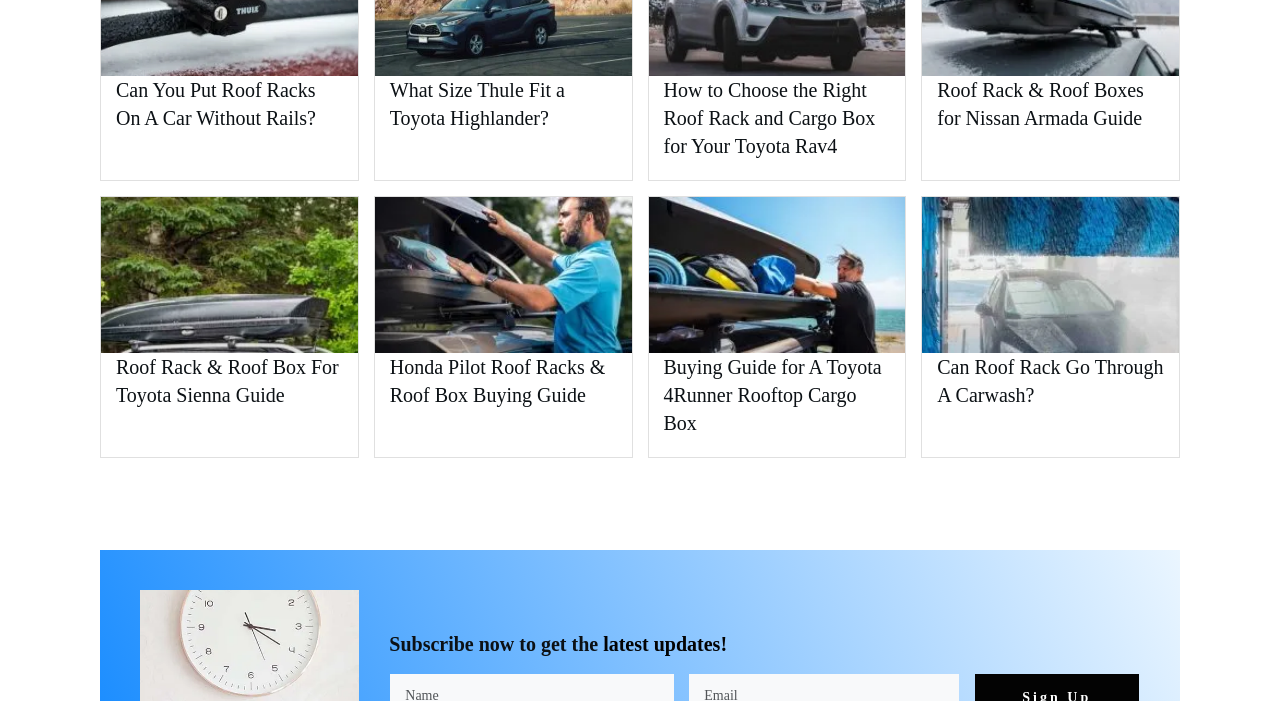Answer the question below with a single word or a brief phrase: 
What is the topic of the first heading?

Roof Racks